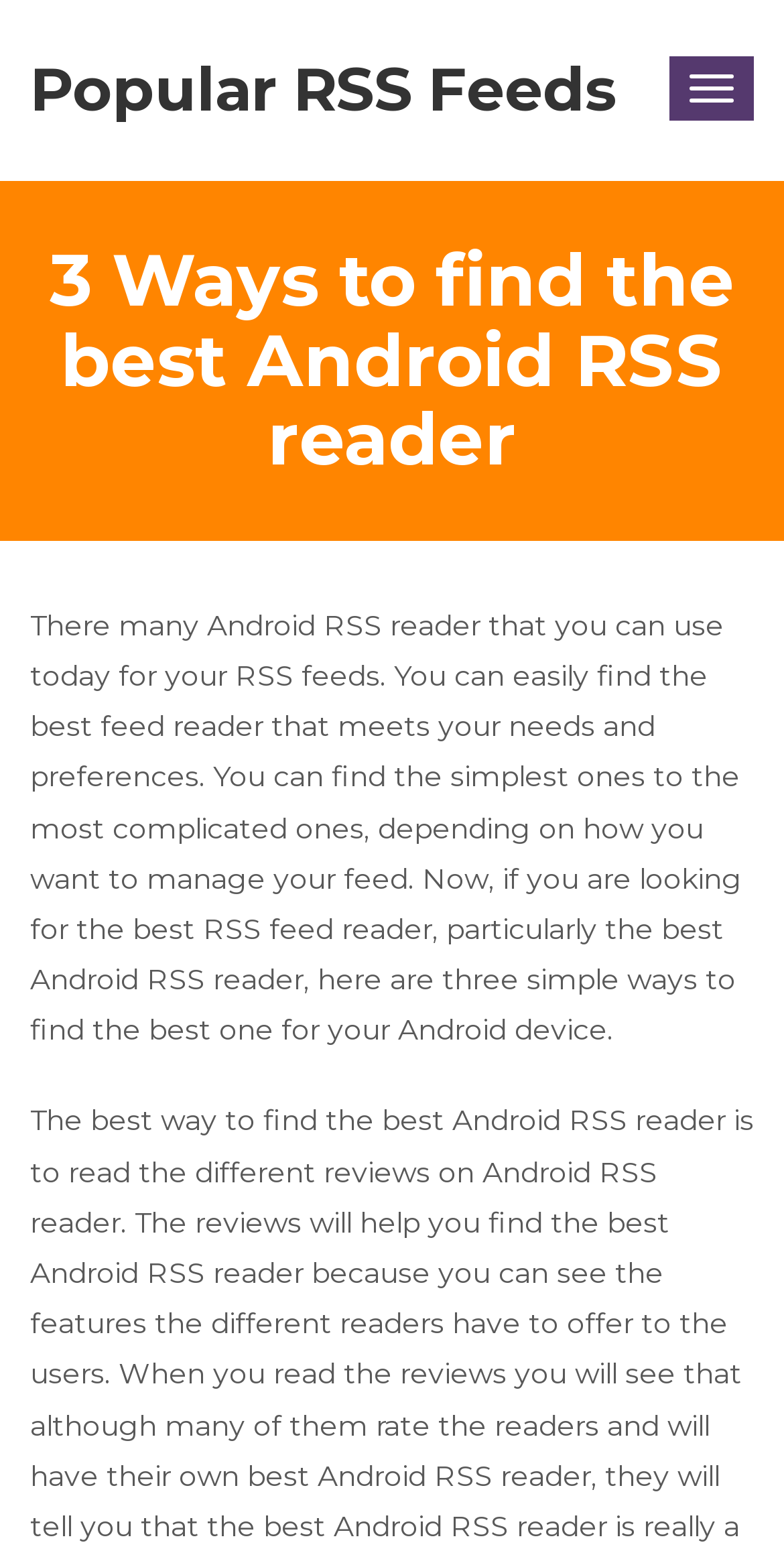Identify and provide the bounding box coordinates of the UI element described: "Popular RSS Feeds". The coordinates should be formatted as [left, top, right, bottom], with each number being a float between 0 and 1.

[0.038, 0.026, 0.787, 0.09]